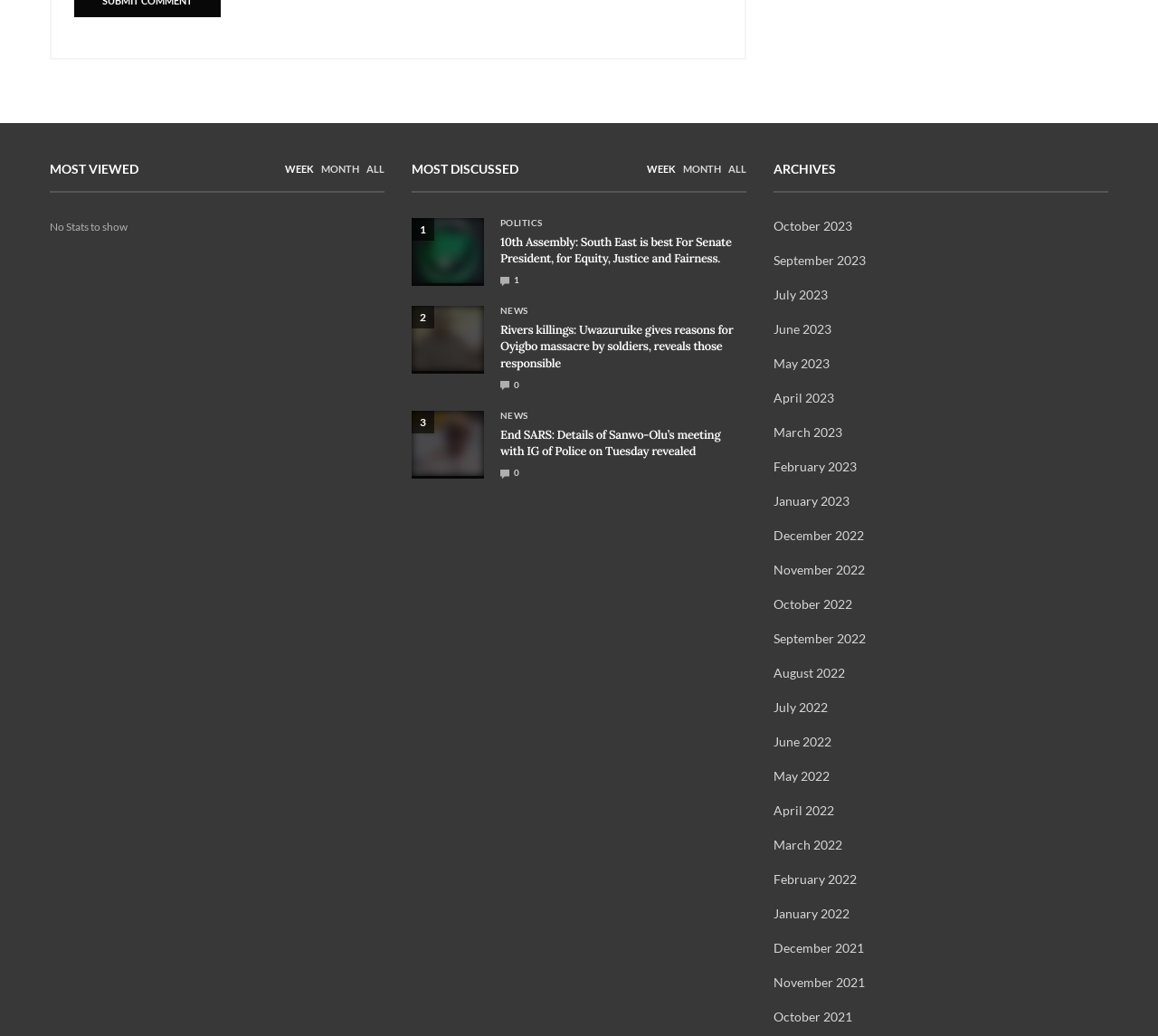Please find and report the bounding box coordinates of the element to click in order to perform the following action: "View the news category 'POLITICS'". The coordinates should be expressed as four float numbers between 0 and 1, in the format [left, top, right, bottom].

[0.432, 0.21, 0.469, 0.219]